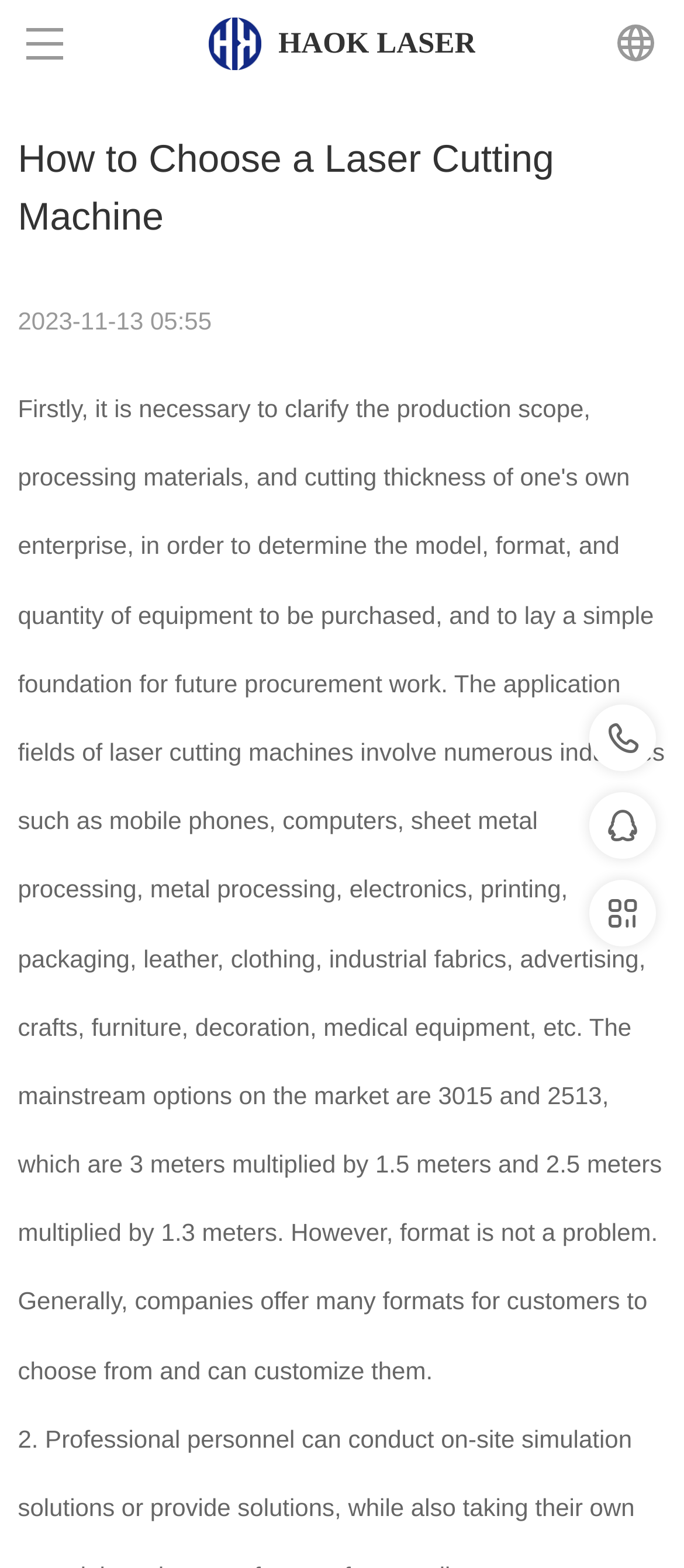Kindly determine the bounding box coordinates for the clickable area to achieve the given instruction: "browse products".

[0.041, 0.172, 0.959, 0.228]